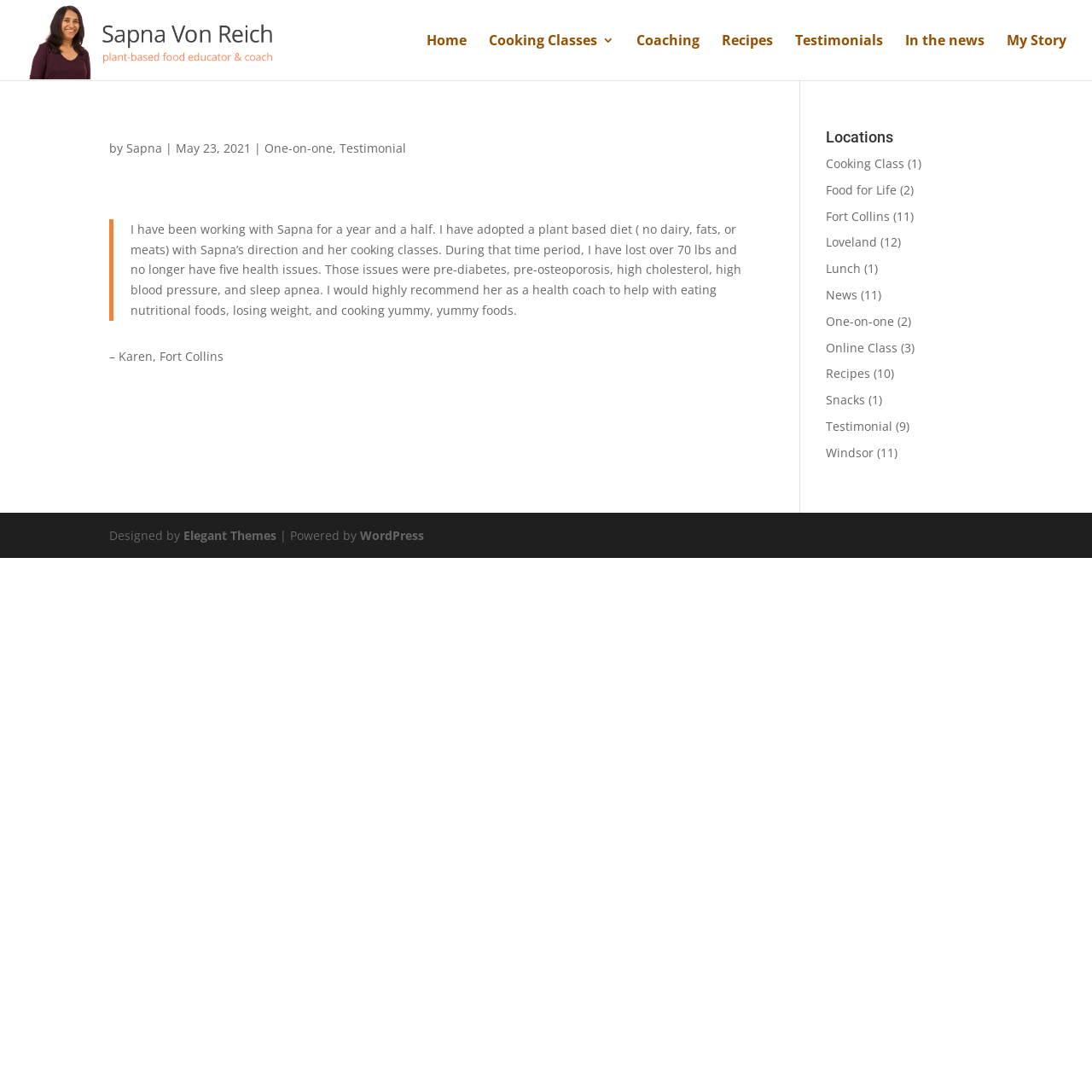Please specify the bounding box coordinates of the region to click in order to perform the following instruction: "Learn more about Sapna's story".

[0.922, 0.031, 0.977, 0.073]